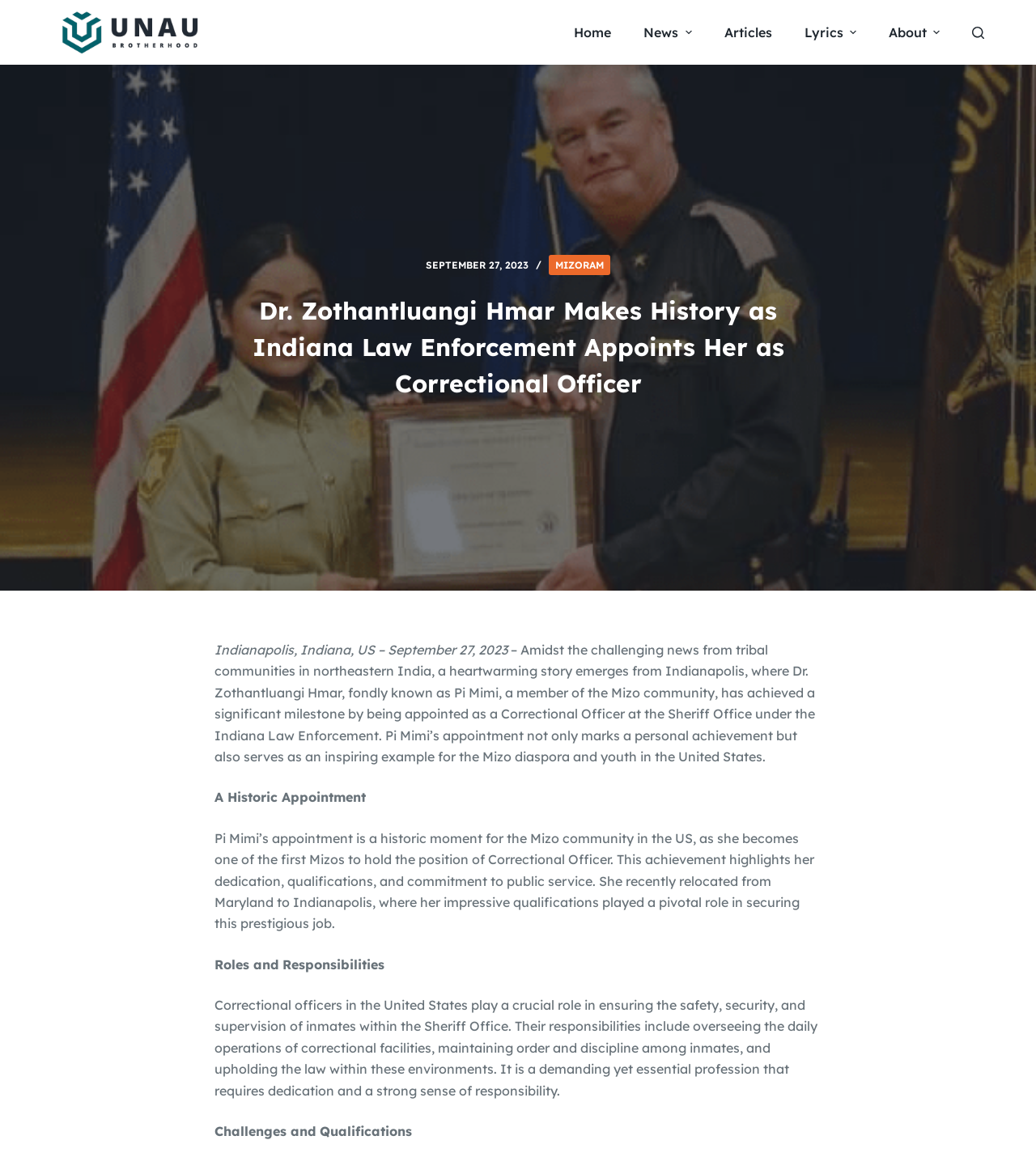What is the date of Dr. Zothantluangi Hmar's appointment?
Please provide a comprehensive and detailed answer to the question.

The webpage mentions that the appointment of Dr. Zothantluangi Hmar as a Correctional Officer occurred on September 27, 2023, as stated in the text 'Indianapolis, Indiana, US – September 27, 2023'.